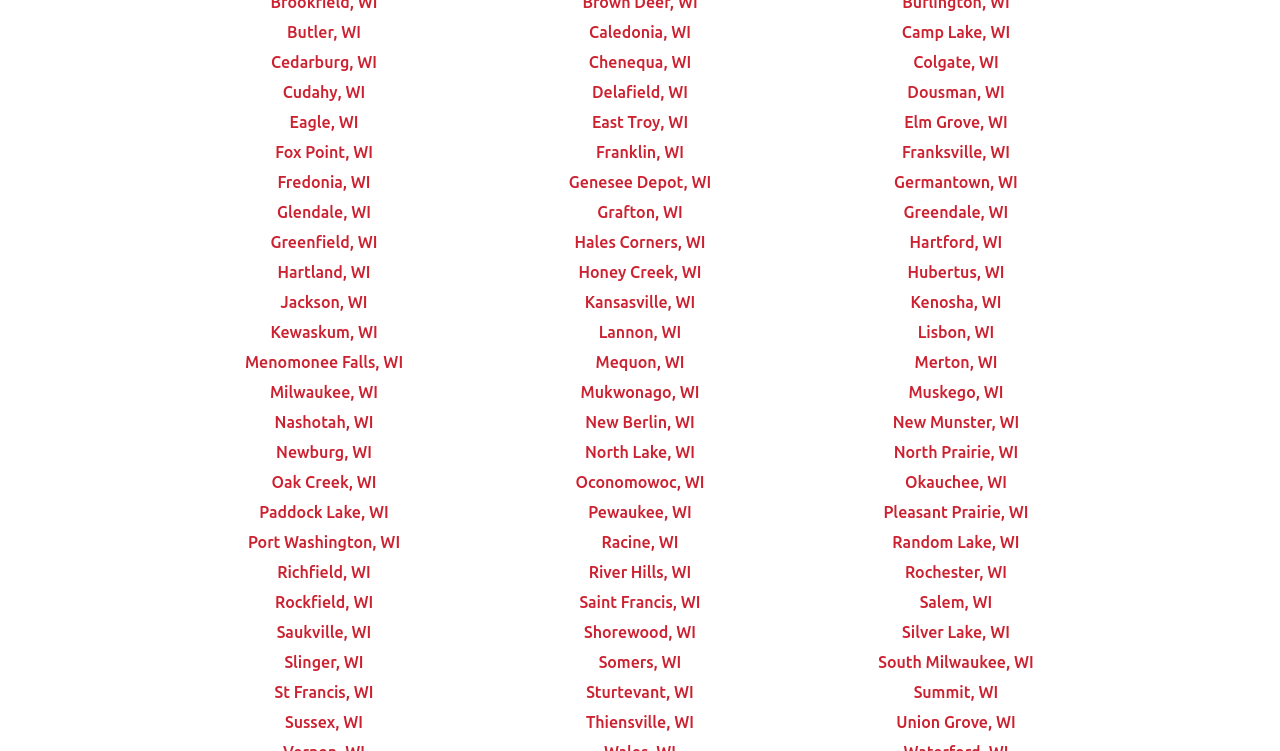Use a single word or phrase to respond to the question:
How many cities are listed on the webpage?

315